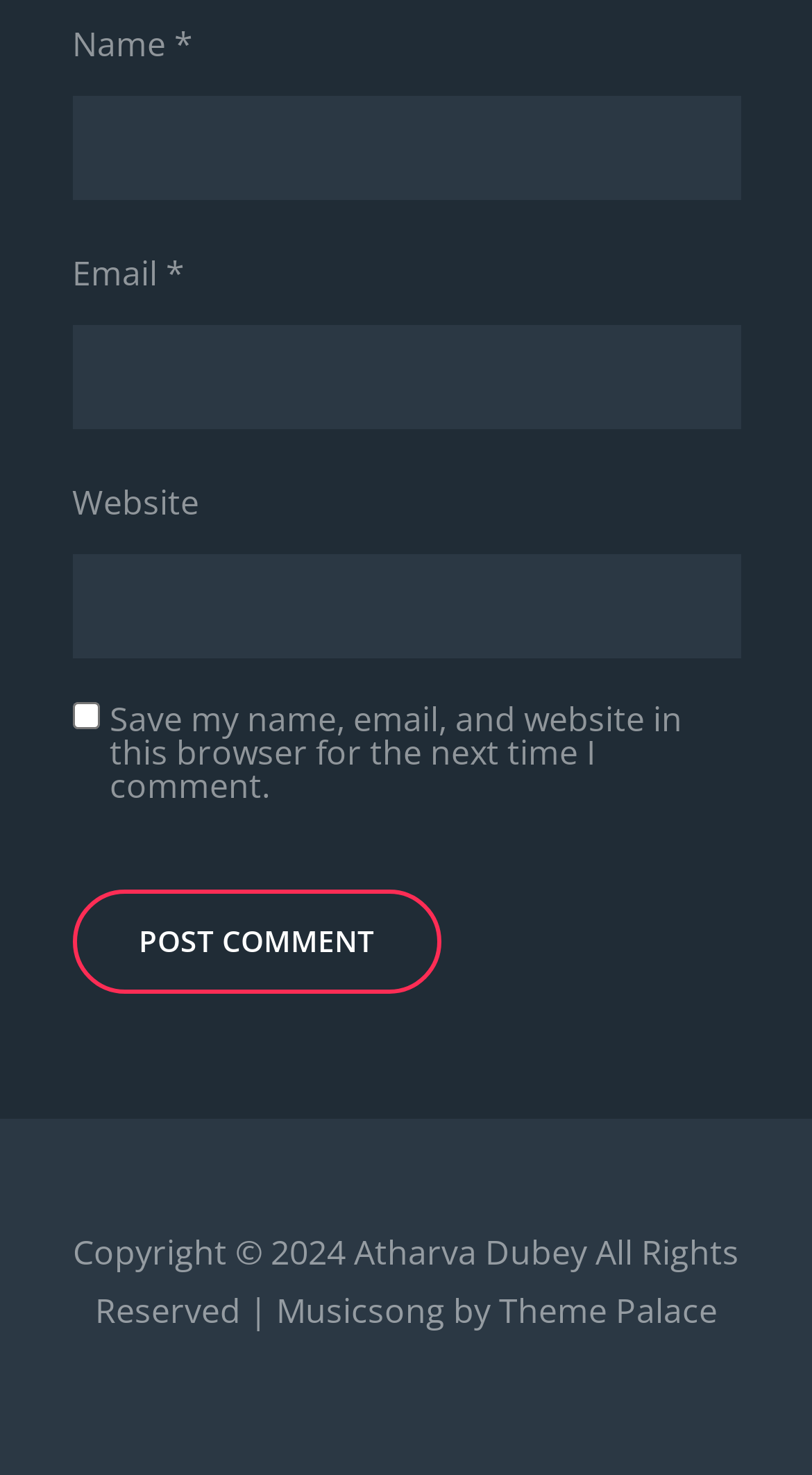Given the content of the image, can you provide a detailed answer to the question?
What is the label of the first text box?

The first text box has a label 'Name' which is indicated by the StaticText element with the text 'Name' and is positioned above the text box.